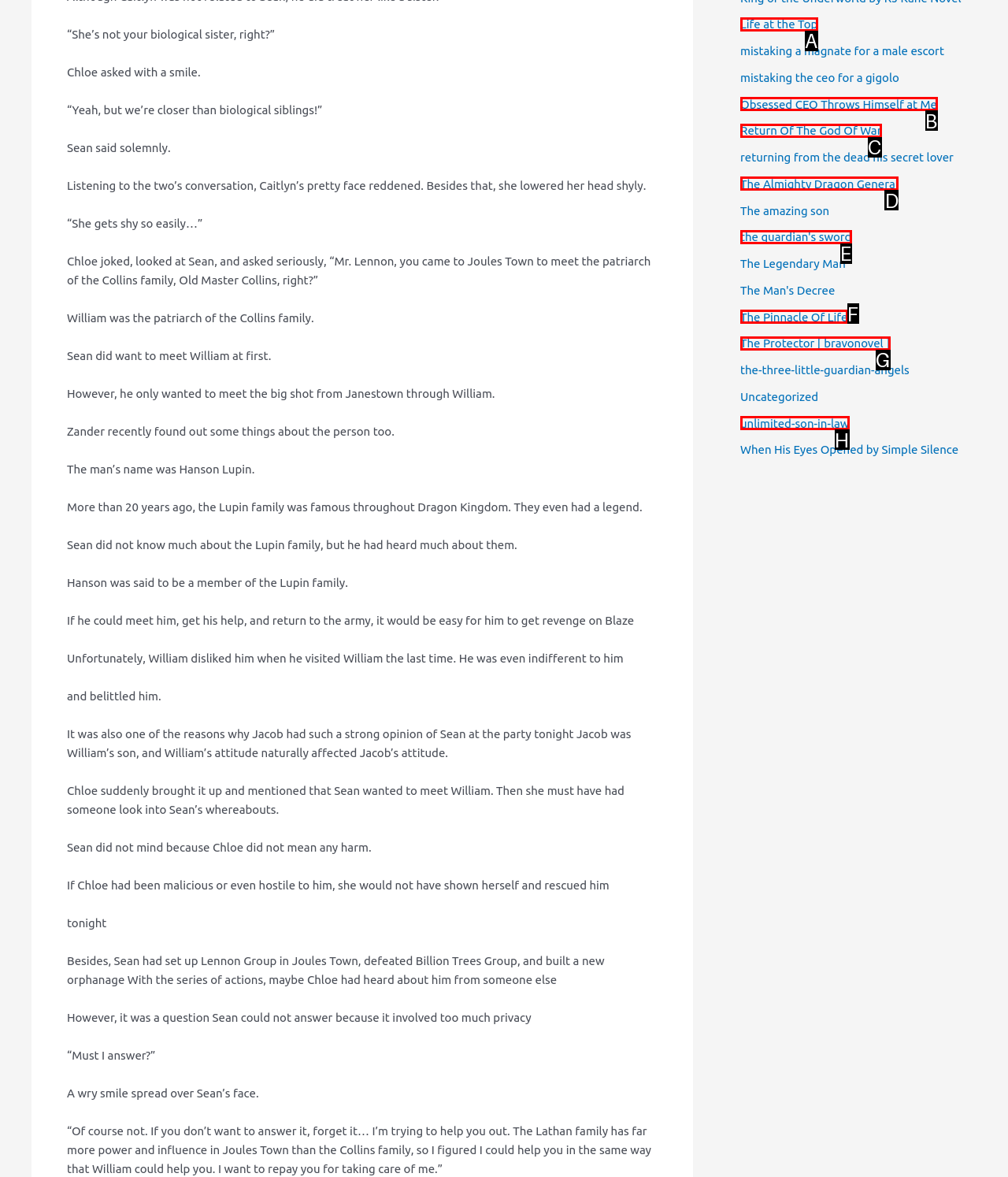Given the description: Life at the Top, choose the HTML element that matches it. Indicate your answer with the letter of the option.

A